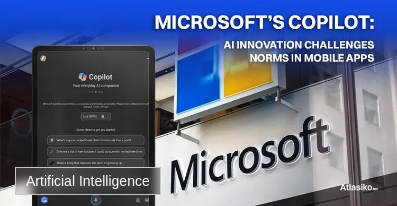Describe all the important aspects and details of the image.

The image highlights Microsoft's Copilot, showcasing its transformative role in artificial intelligence, particularly within mobile applications. It features a sleek interface that suggests user engagement, alongside the iconic Microsoft logo in the background. The bold caption reads, "Microsoft's Copilot: AI Innovation Challenges Norms in Mobile Apps," emphasizing the innovative impact of this technology. This visual encapsulates the merging of advanced AI capabilities with familiar branding, illustrating how Microsoft is positioning Copilot as a significant contender in enhancing user experience through smart technology. The image is further categorized under "Artificial Intelligence," reflecting the overarching theme of technological advancement and innovation.